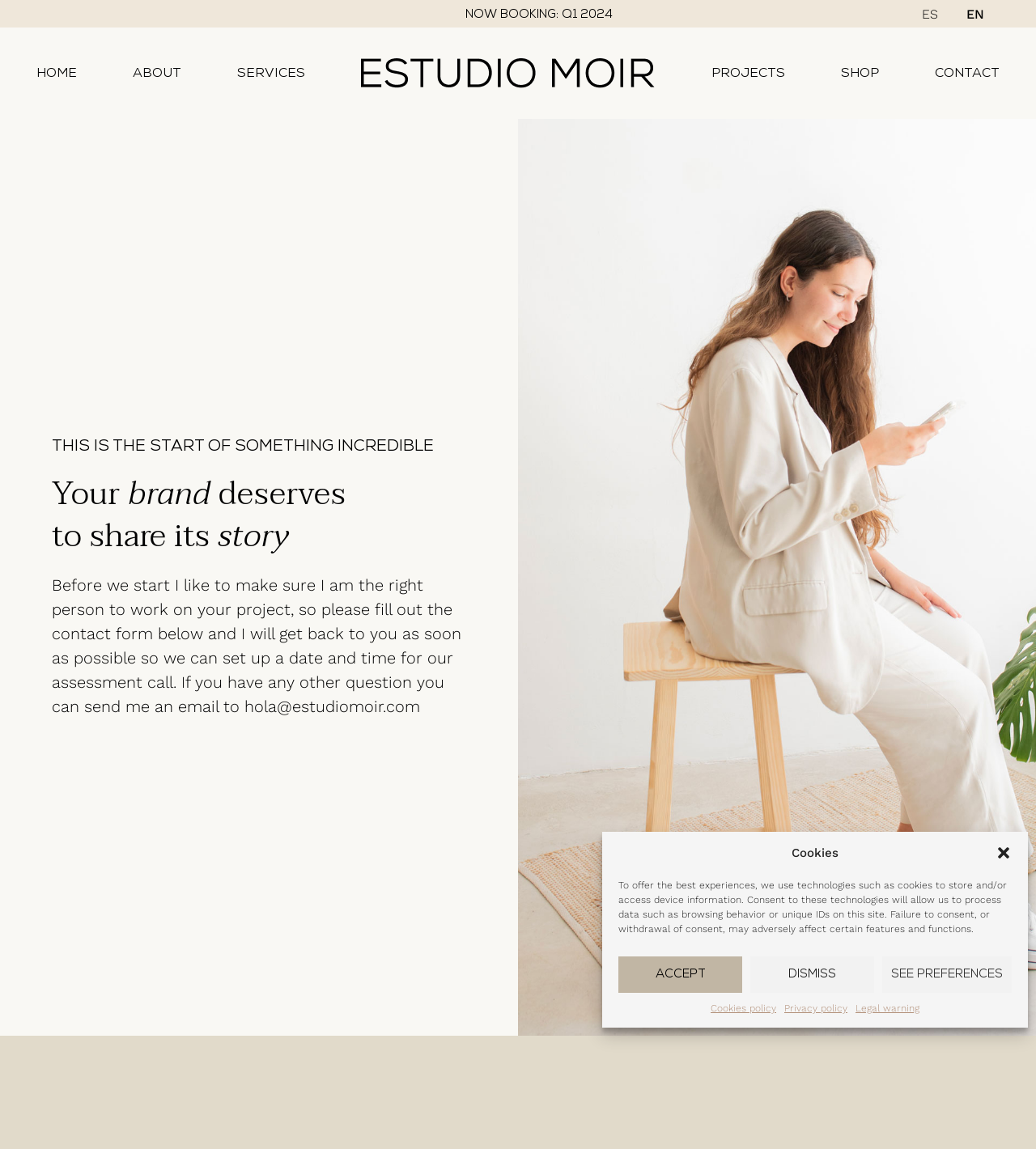Pinpoint the bounding box coordinates of the clickable element needed to complete the instruction: "Call 020 7989 9888". The coordinates should be provided as four float numbers between 0 and 1: [left, top, right, bottom].

None